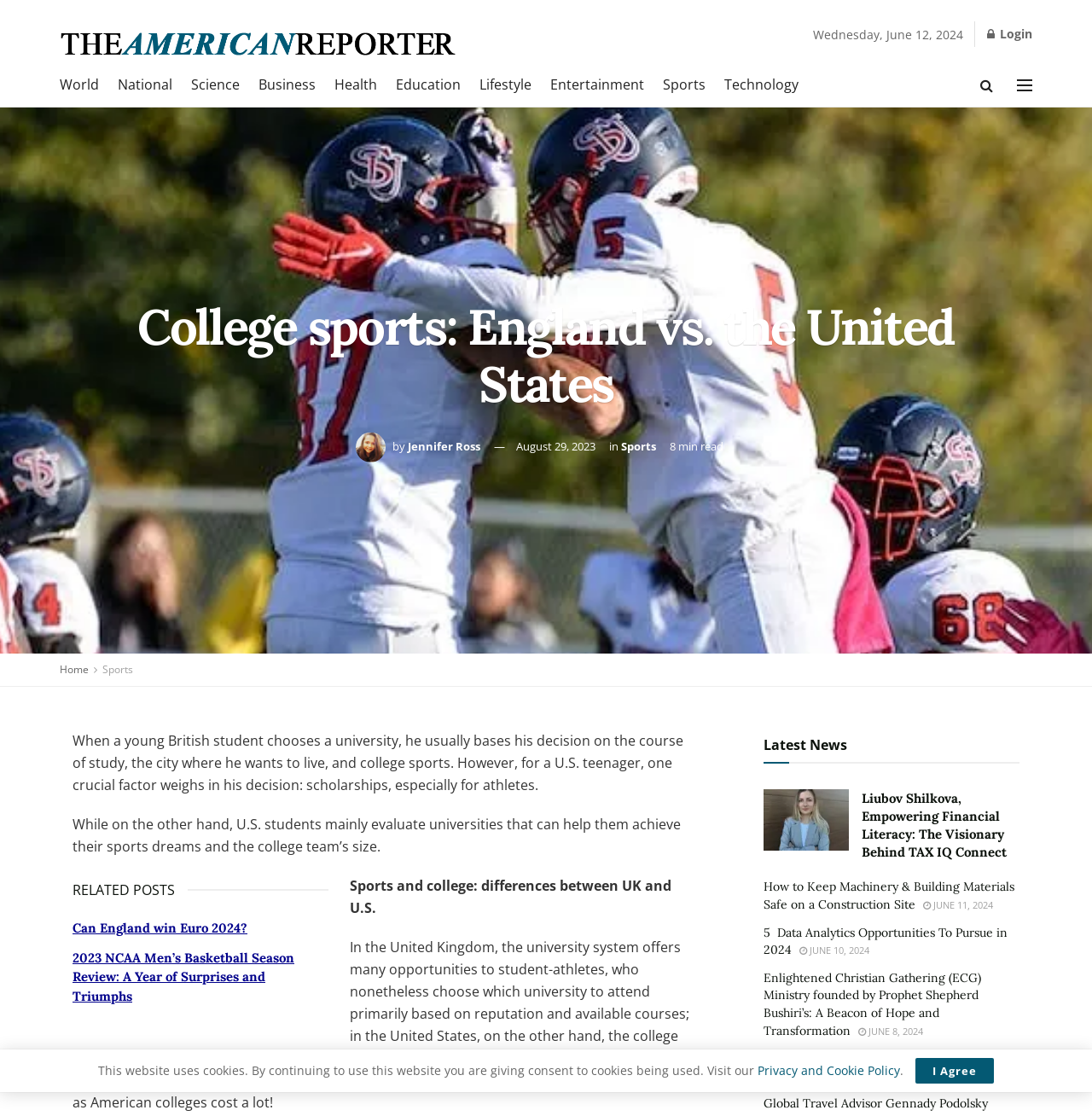Provide a one-word or short-phrase answer to the question:
What is the author of the article?

Jennifer Ross